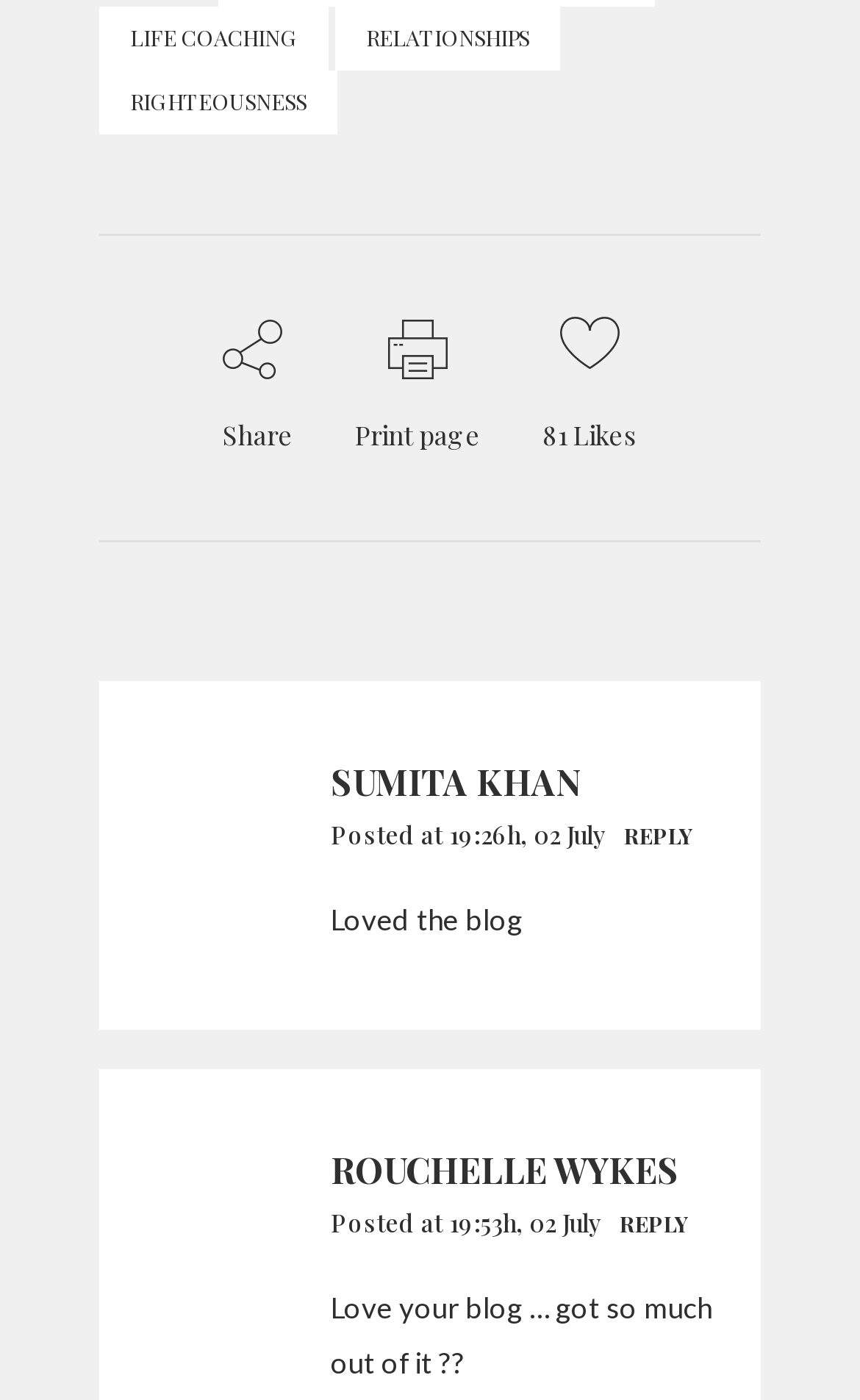Please identify the bounding box coordinates of the region to click in order to complete the given instruction: "Share the page". The coordinates should be four float numbers between 0 and 1, i.e., [left, top, right, bottom].

[0.259, 0.228, 0.341, 0.322]